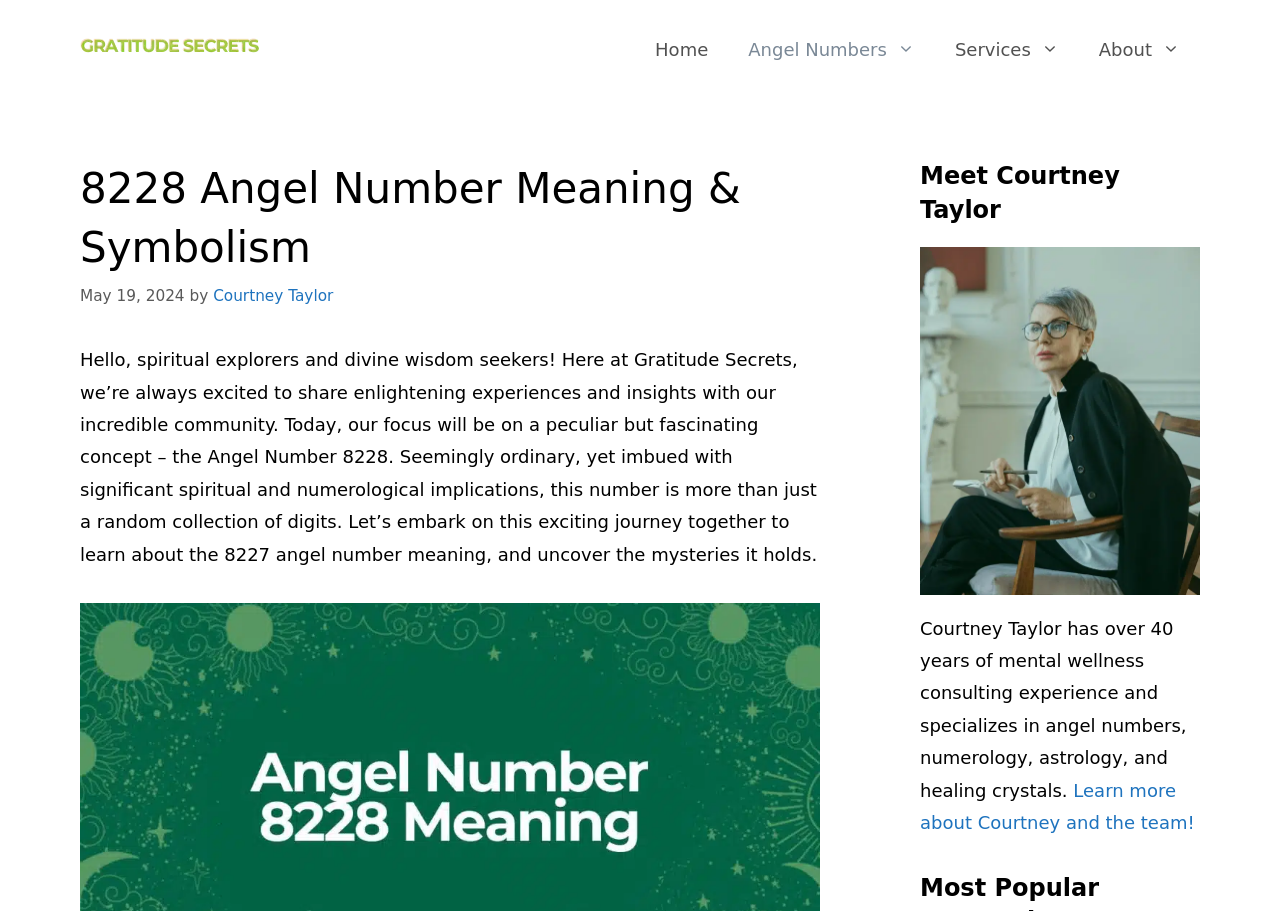What is the main title displayed on this webpage?

8228 Angel Number Meaning & Symbolism